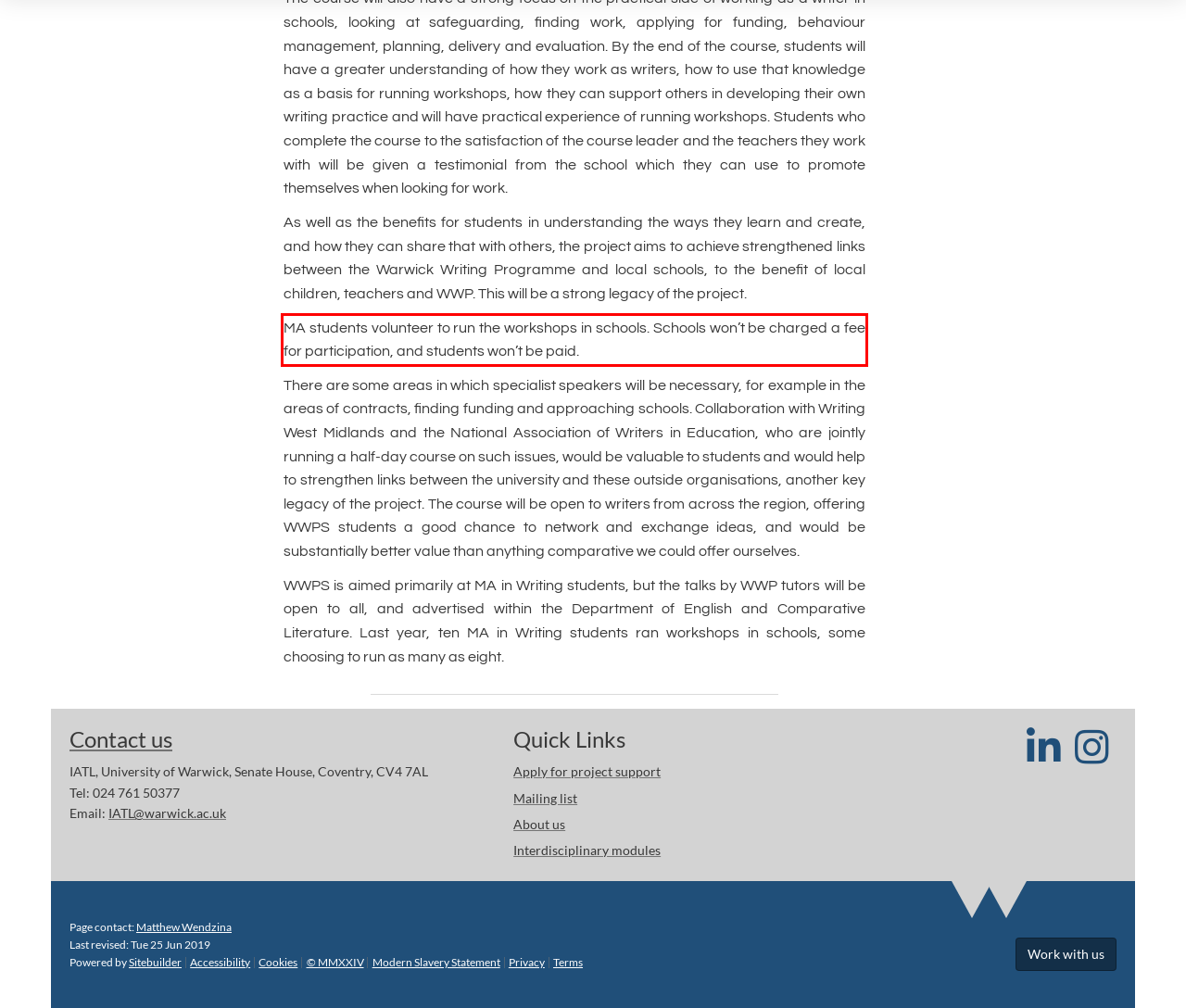Analyze the screenshot of the webpage and extract the text from the UI element that is inside the red bounding box.

MA students volunteer to run the workshops in schools. Schools won’t be charged a fee for participation, and students won’t be paid.